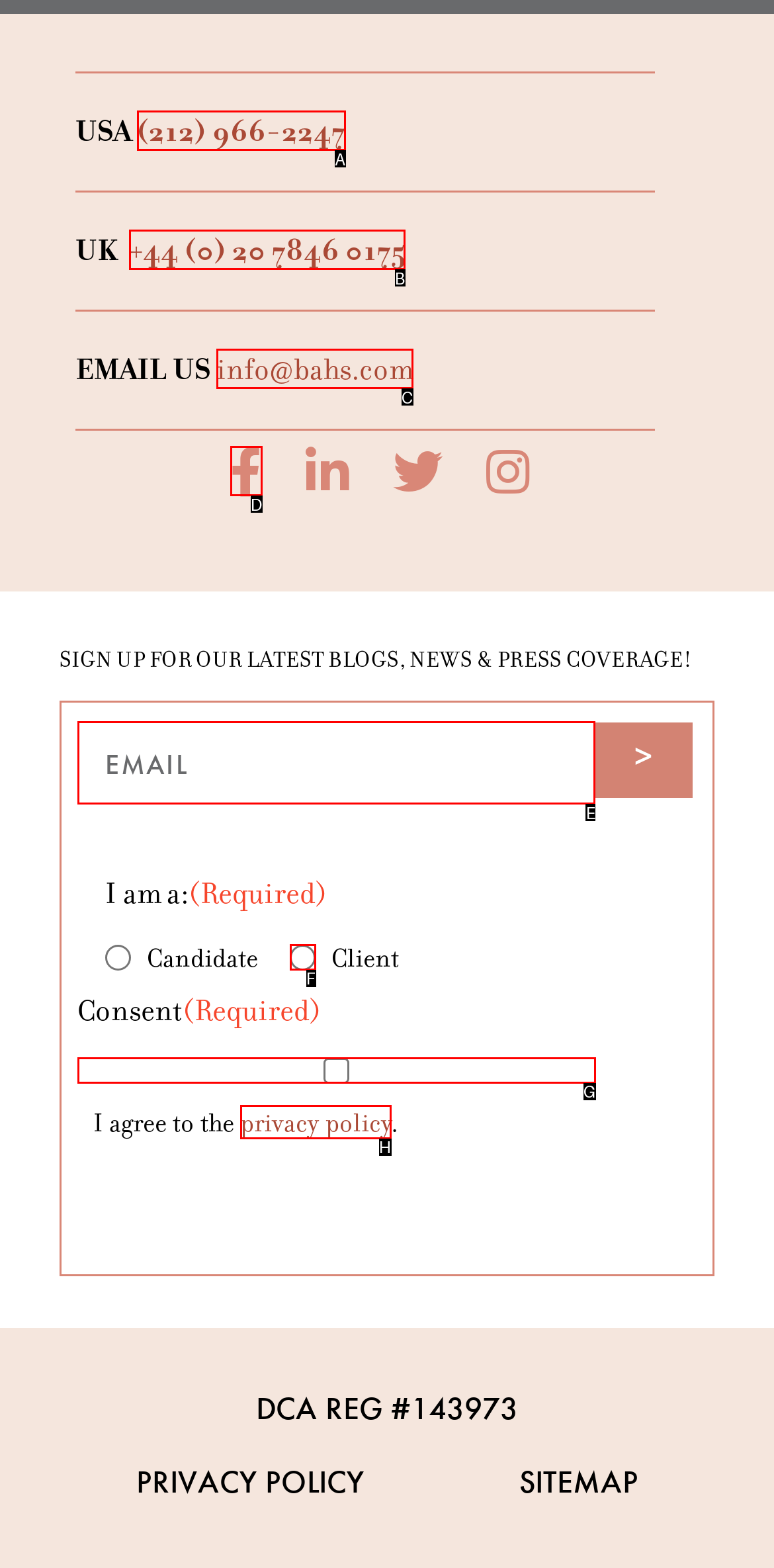What option should I click on to execute the task: Subscribe to the newsletter? Give the letter from the available choices.

E